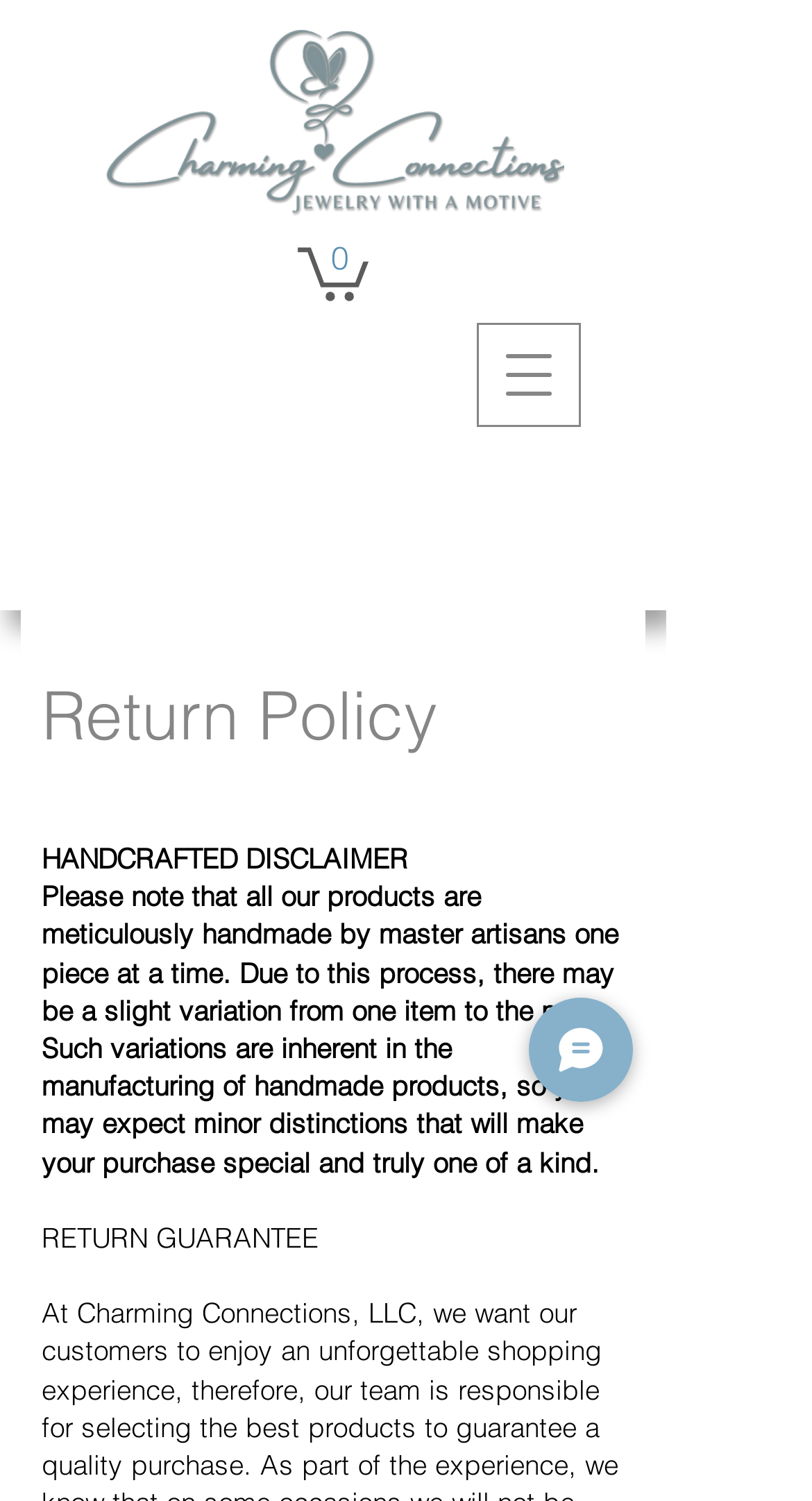Elaborate on the webpage's design and content in a detailed caption.

The webpage is about the return policy of an online store called Charming Connections. At the top left, there is a button to open the navigation menu. Next to it, there is a generic element with a link to access the store, which also contains an image with the text "mind mood altering jewelry". 

On the top right, there is a link to the cart, which currently has 0 items, accompanied by an SVG icon. Below the cart link, the main content of the page begins, with a heading that reads "Return Policy". 

Under the heading, there are several blocks of text. The first one is a disclaimer about the handmade nature of the products, explaining that there may be slight variations between items. The second block of text is about the return guarantee, stating that customers can return or change products within 14 natural days of delivery with a 100% refund guarantee. 

At the bottom right of the page, there is a chat button with an accompanying image. Overall, the page has a simple layout with a focus on providing information about the return policy.